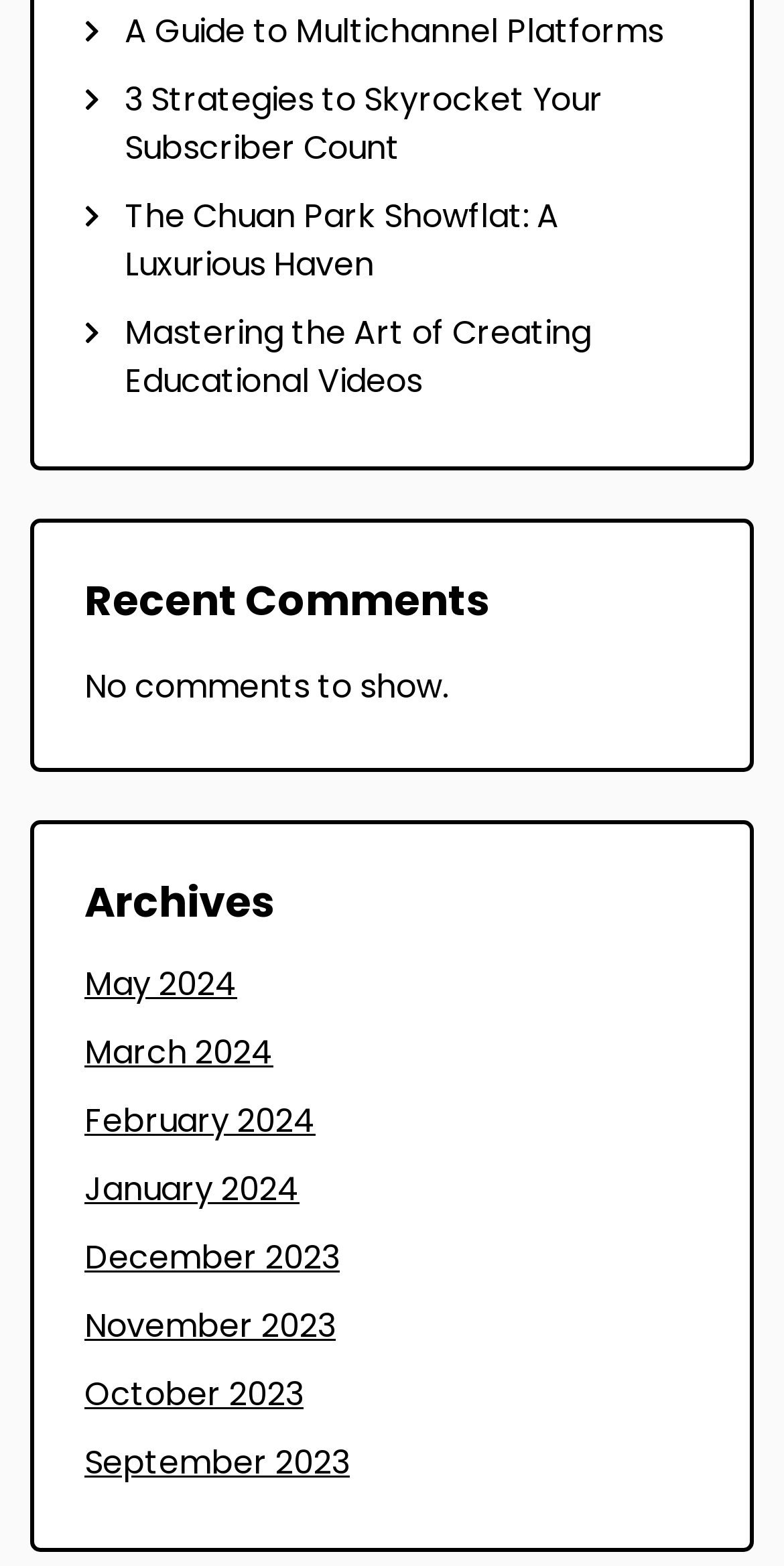Determine the bounding box coordinates of the element's region needed to click to follow the instruction: "Share on Facebook". Provide these coordinates as four float numbers between 0 and 1, formatted as [left, top, right, bottom].

None